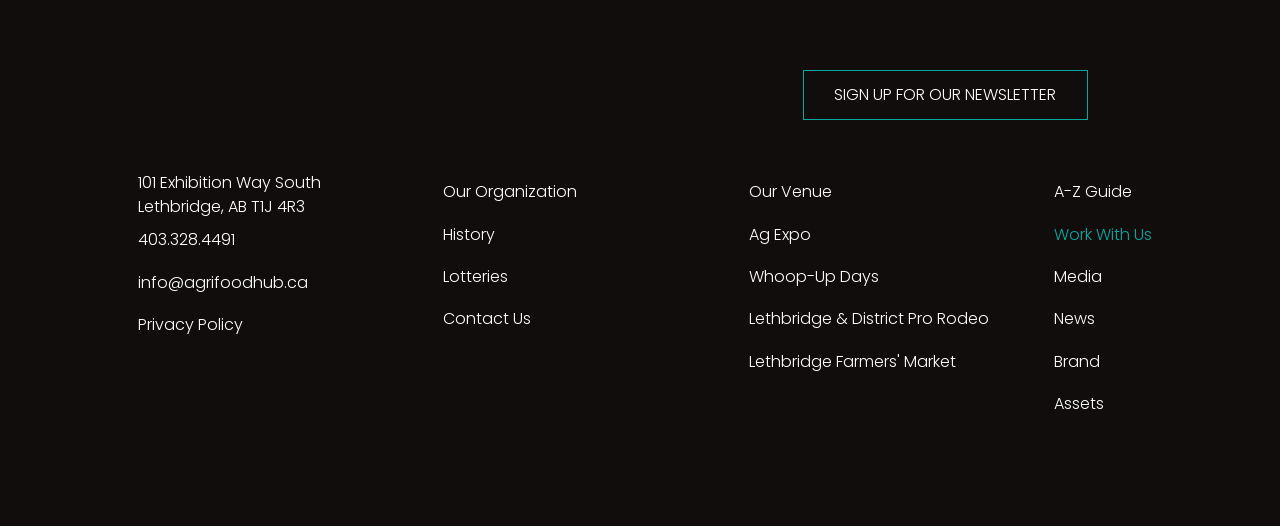Identify the bounding box coordinates of the region that needs to be clicked to carry out this instruction: "Visit Lethbridge & District Pro Rodeo". Provide these coordinates as four float numbers ranging from 0 to 1, i.e., [left, top, right, bottom].

[0.577, 0.567, 0.777, 0.648]